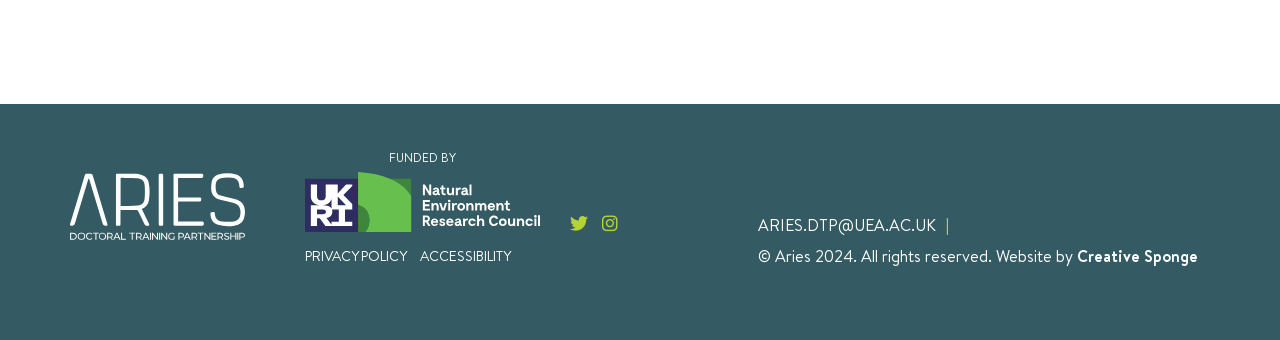Can you look at the image and give a comprehensive answer to the question:
What is the name of the company that developed the website?

I found the name of the company by looking at the link element with the text 'Creative Sponge' which is located at the bottom of the page and is described as the website developer.